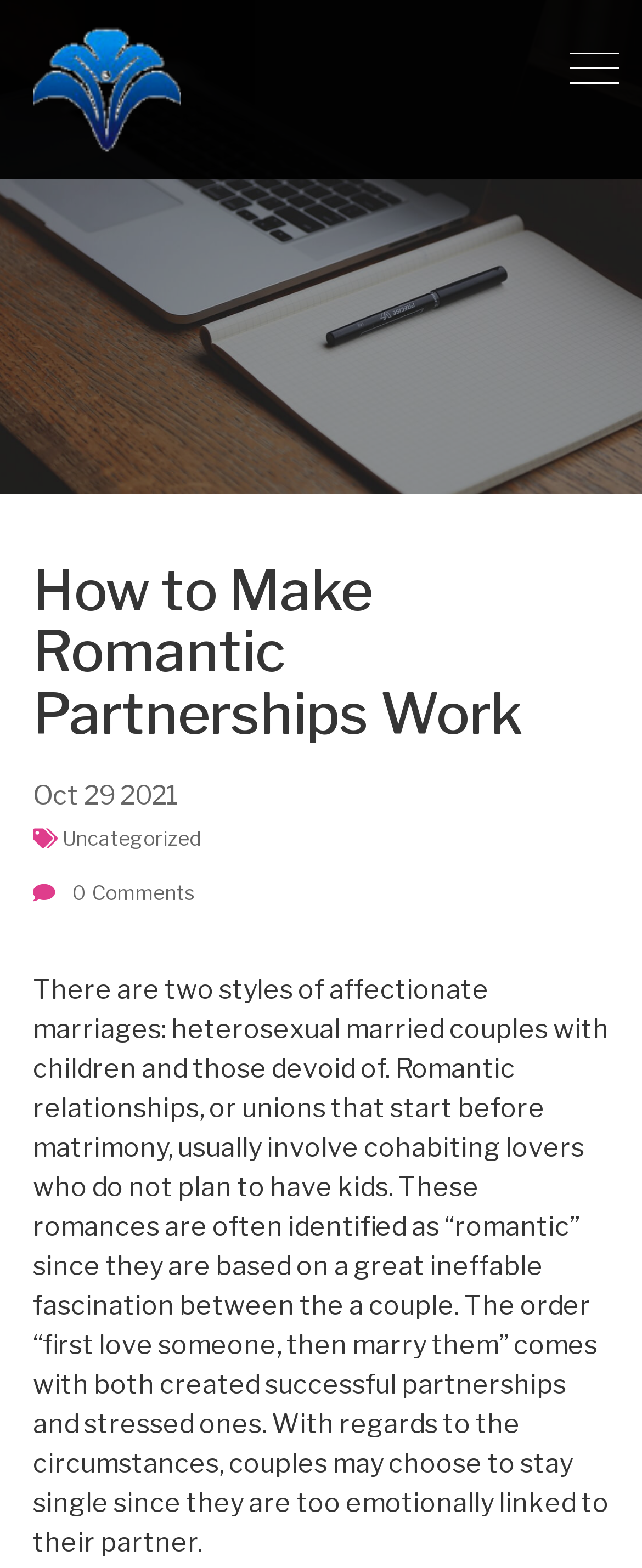What is the category of the article?
Refer to the screenshot and answer in one word or phrase.

Uncategorized